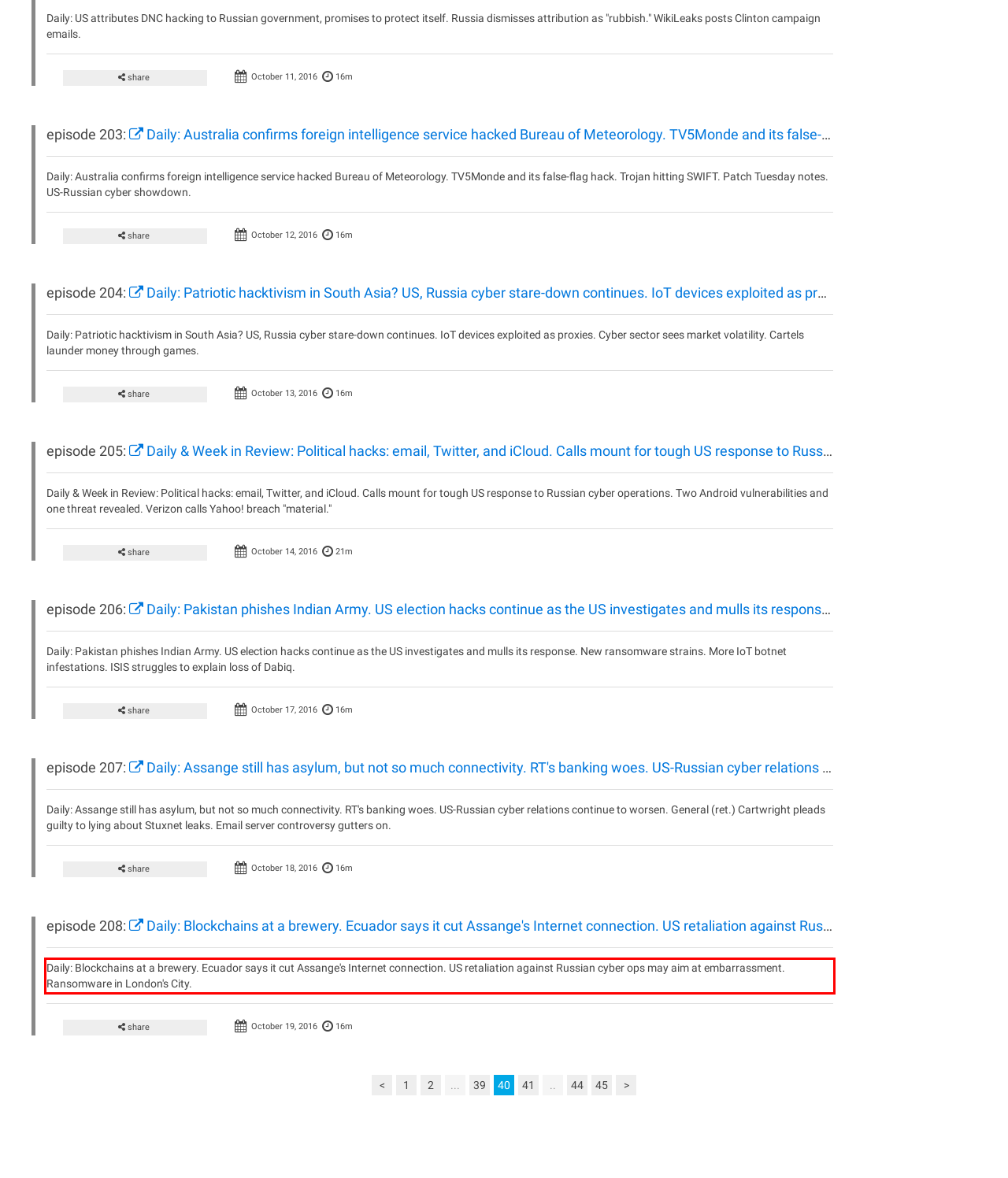Review the webpage screenshot provided, and perform OCR to extract the text from the red bounding box.

Daily: Blockchains at a brewery. Ecuador says it cut Assange's Internet connection. US retaliation against Russian cyber ops may aim at embarrassment. Ransomware in London's City.